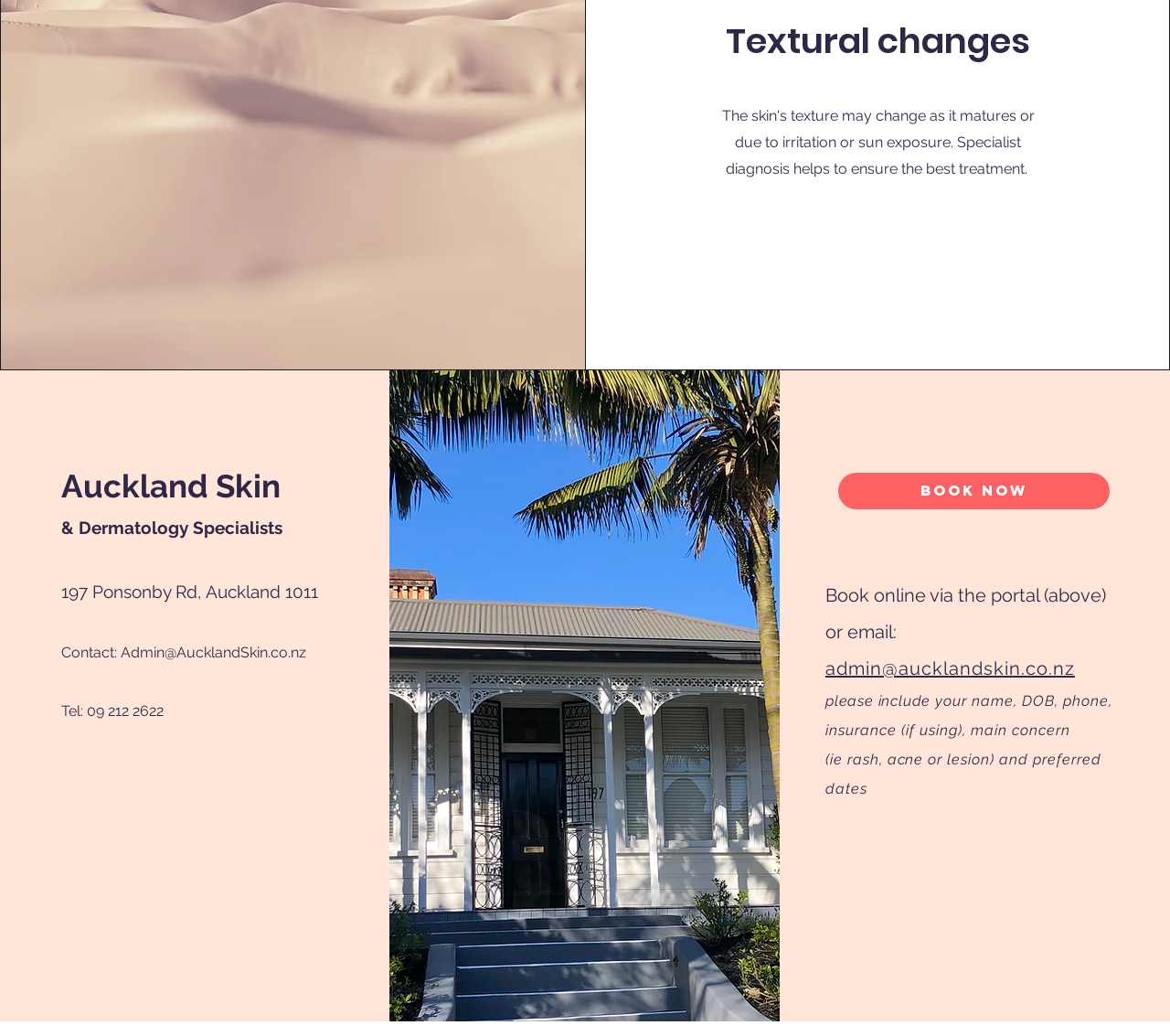Find the coordinates for the bounding box of the element with this description: "admin@aucklandskin.co.nz".

[0.705, 0.635, 0.919, 0.656]